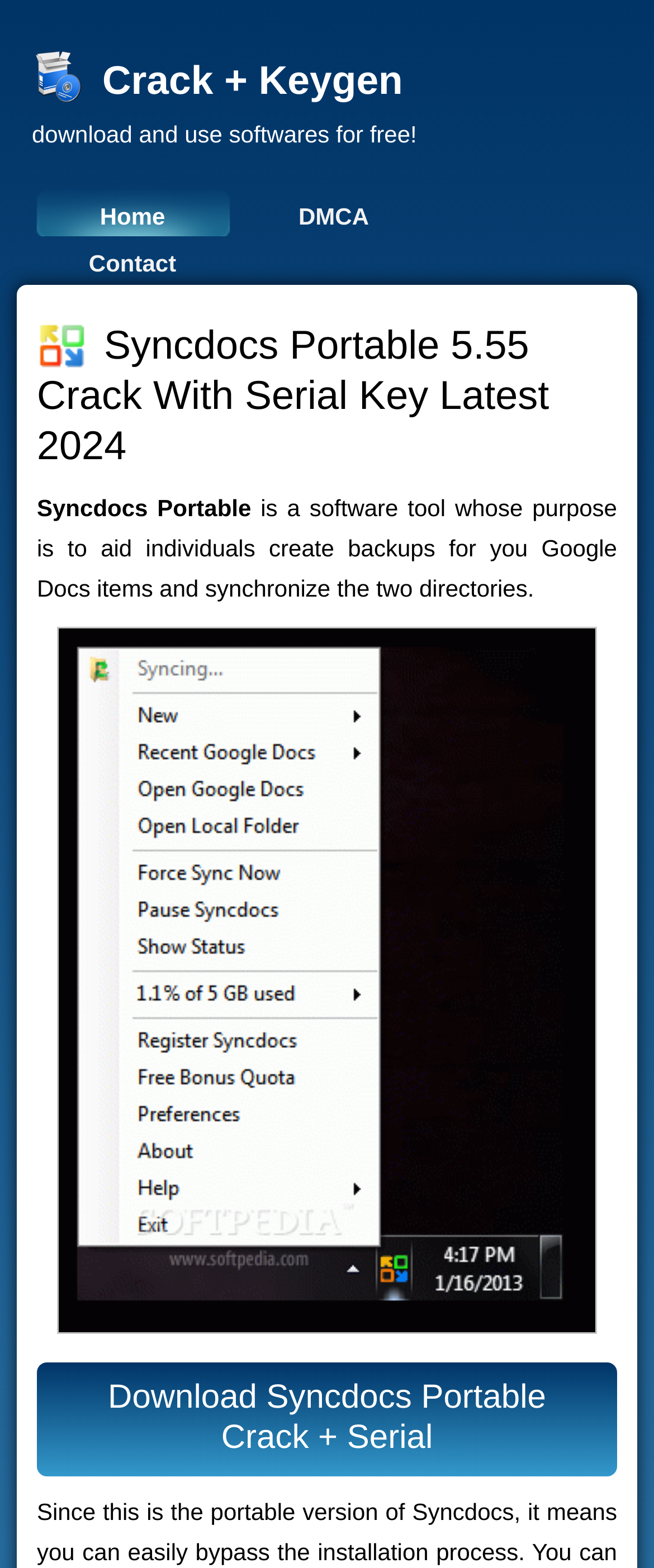Please respond to the question using a single word or phrase:
What is the version of Syncdocs Portable mentioned on the webpage?

5.55